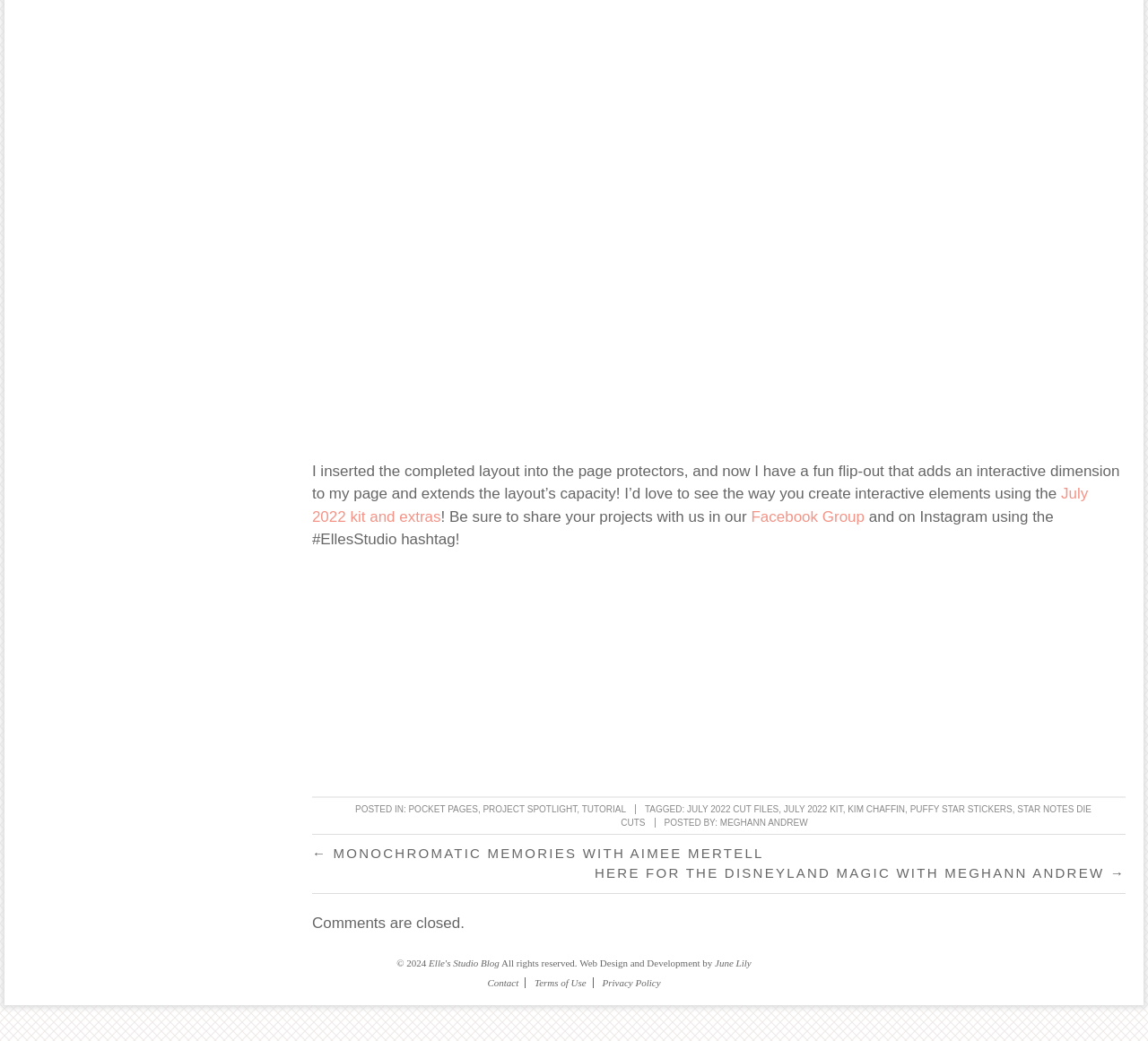What is the name of the kit mentioned in the post?
Analyze the image and provide a thorough answer to the question.

I found the name of the kit mentioned in the post by reading the text that says 'July 2022 kit and extras' which is located near the top of the page.